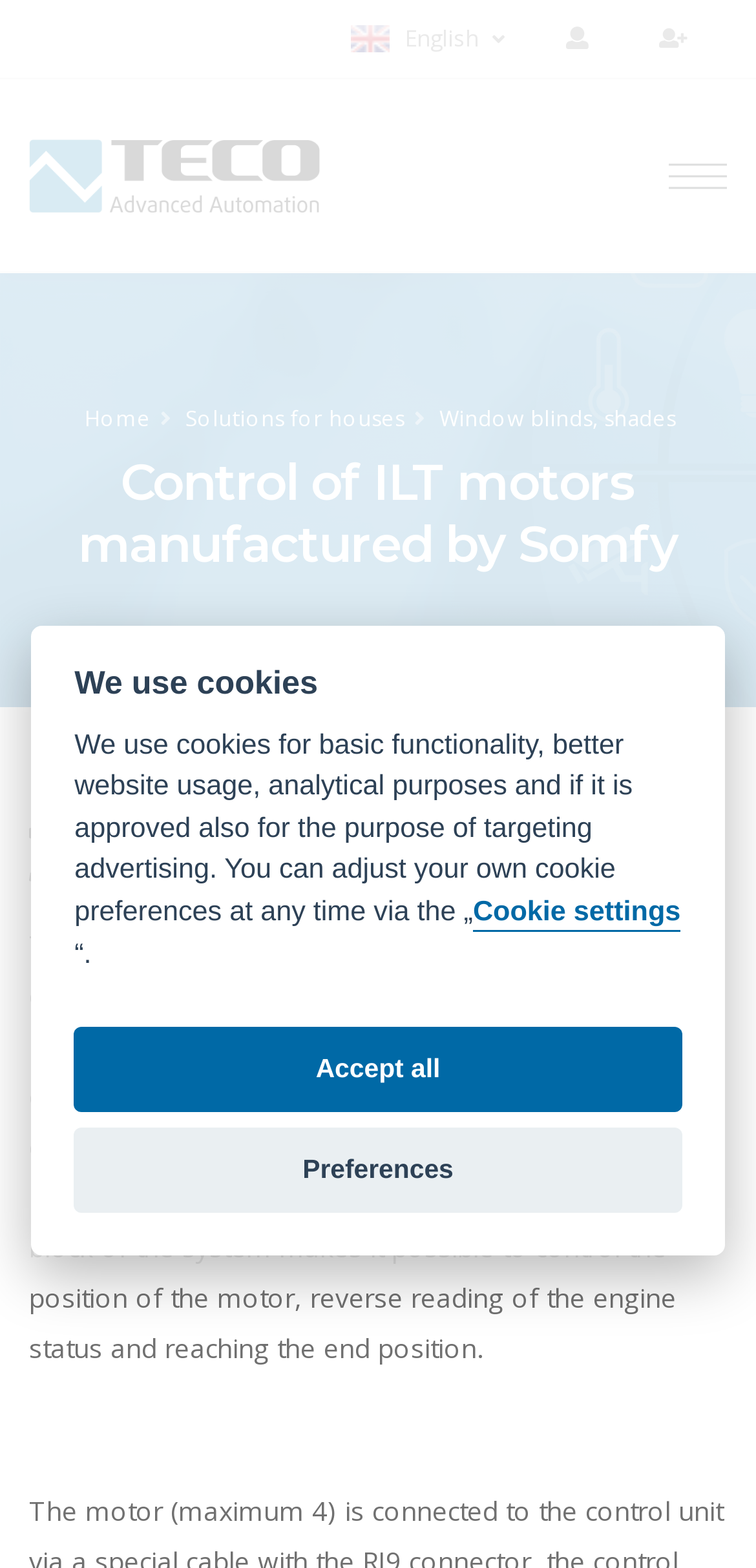Using the provided element description, identify the bounding box coordinates as (top-left x, top-left y, bottom-right x, bottom-right y). Ensure all values are between 0 and 1. Description: Window blinds, shades

[0.581, 0.257, 0.894, 0.276]